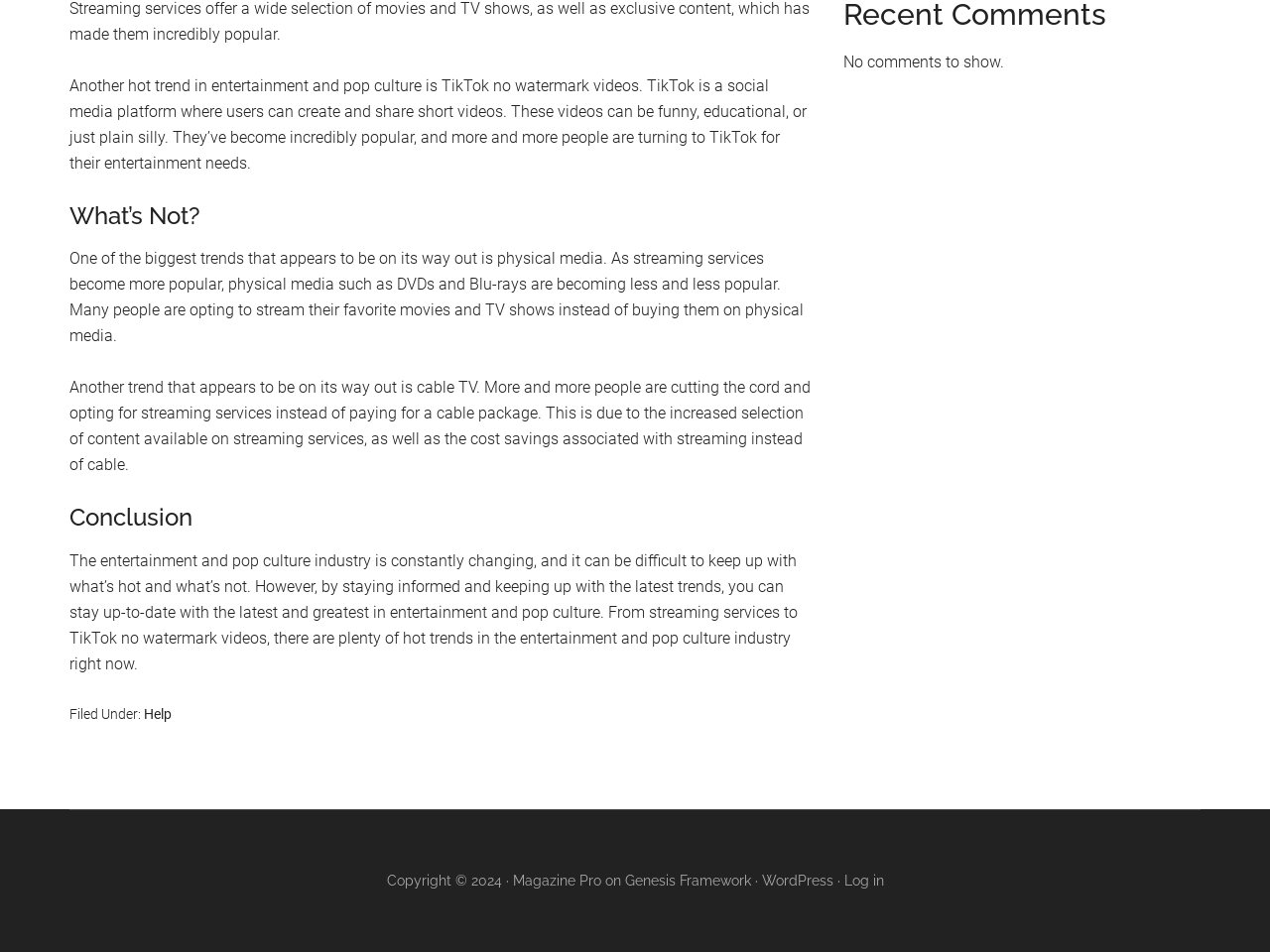Based on the element description, predict the bounding box coordinates (top-left x, top-left y, bottom-right x, bottom-right y) for the UI element in the screenshot: Log in

[0.664, 0.917, 0.696, 0.933]